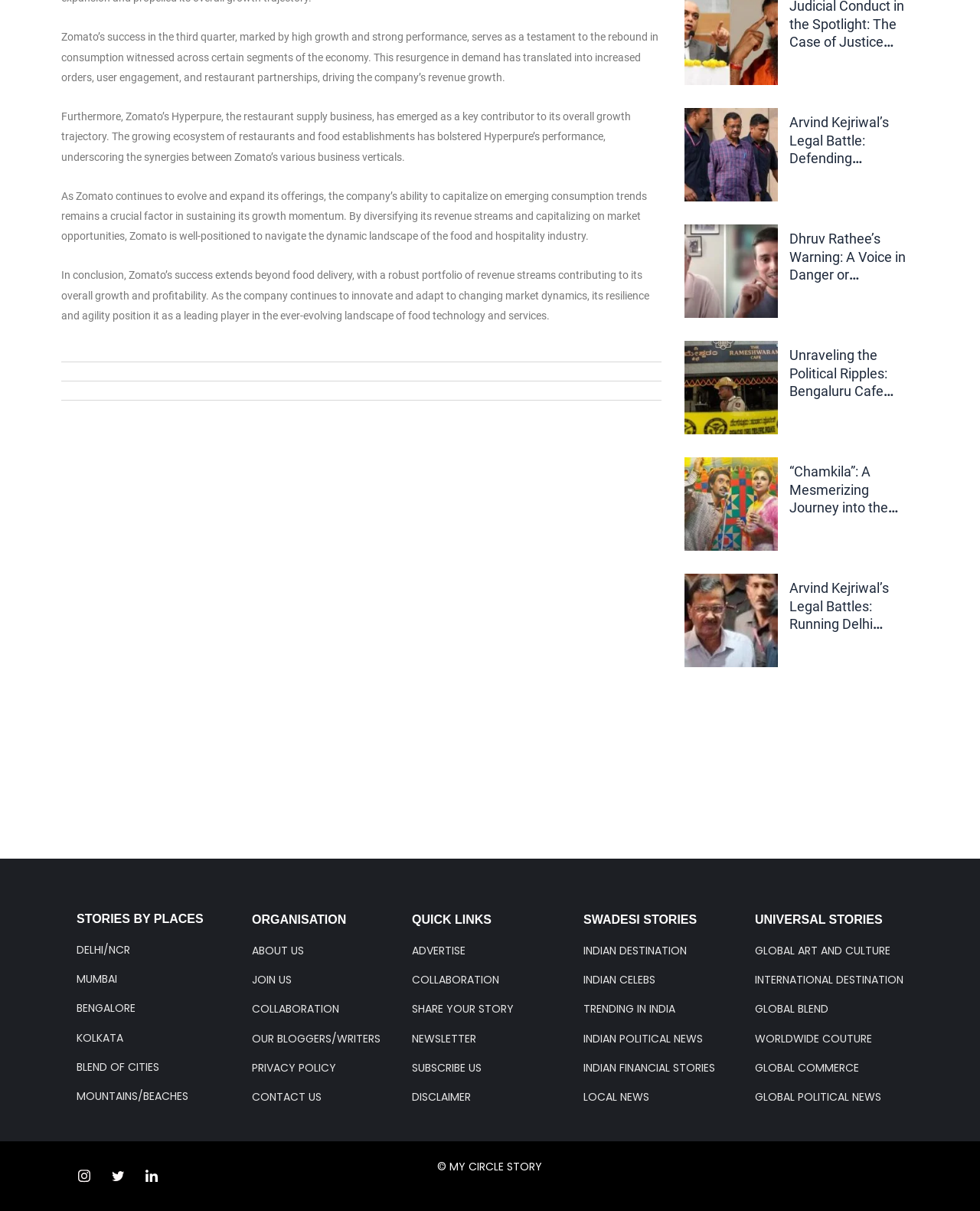Please specify the bounding box coordinates of the clickable section necessary to execute the following command: "Read about Arvind Kejriwal’s legal battle".

[0.698, 0.089, 0.794, 0.166]